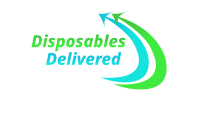What is the purpose of the graphic?
Answer the question in as much detail as possible.

The caption suggests that the graphic likely serves to emphasize the convenience and efficiency of a service specializing in the delivery of disposable products, appealing to customers seeking reliable and accessible solutions.